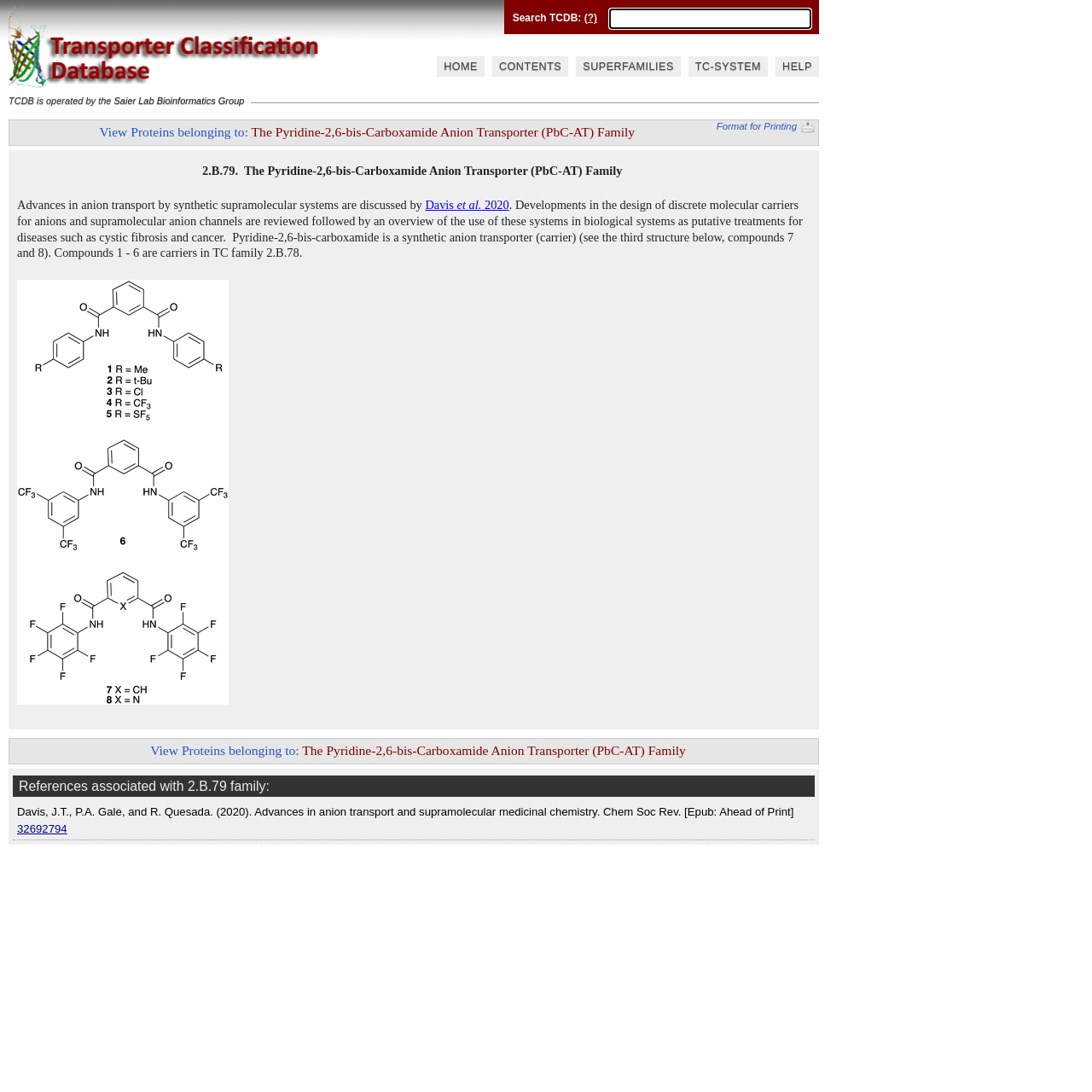Analyze the image and deliver a detailed answer to the question: What is the purpose of the textbox?

The purpose of the textbox can be inferred from its placeholder text 'Search with TC ID, UniProt #, PDB ID, etc.' which suggests that it is used for searching proteins or related information.